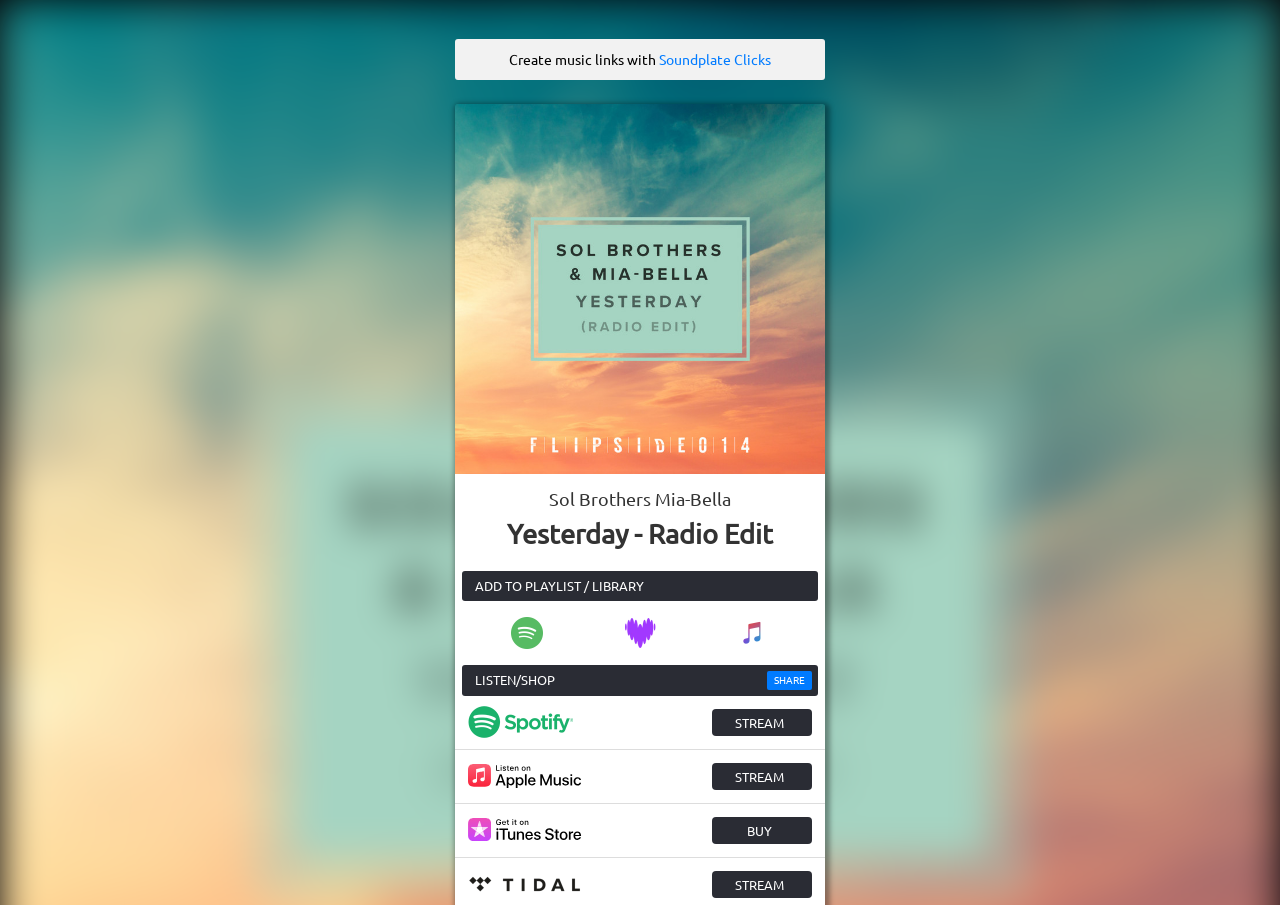Use a single word or phrase to answer the question:
What are the options to interact with the song?

STREAM, BUY, SHARE